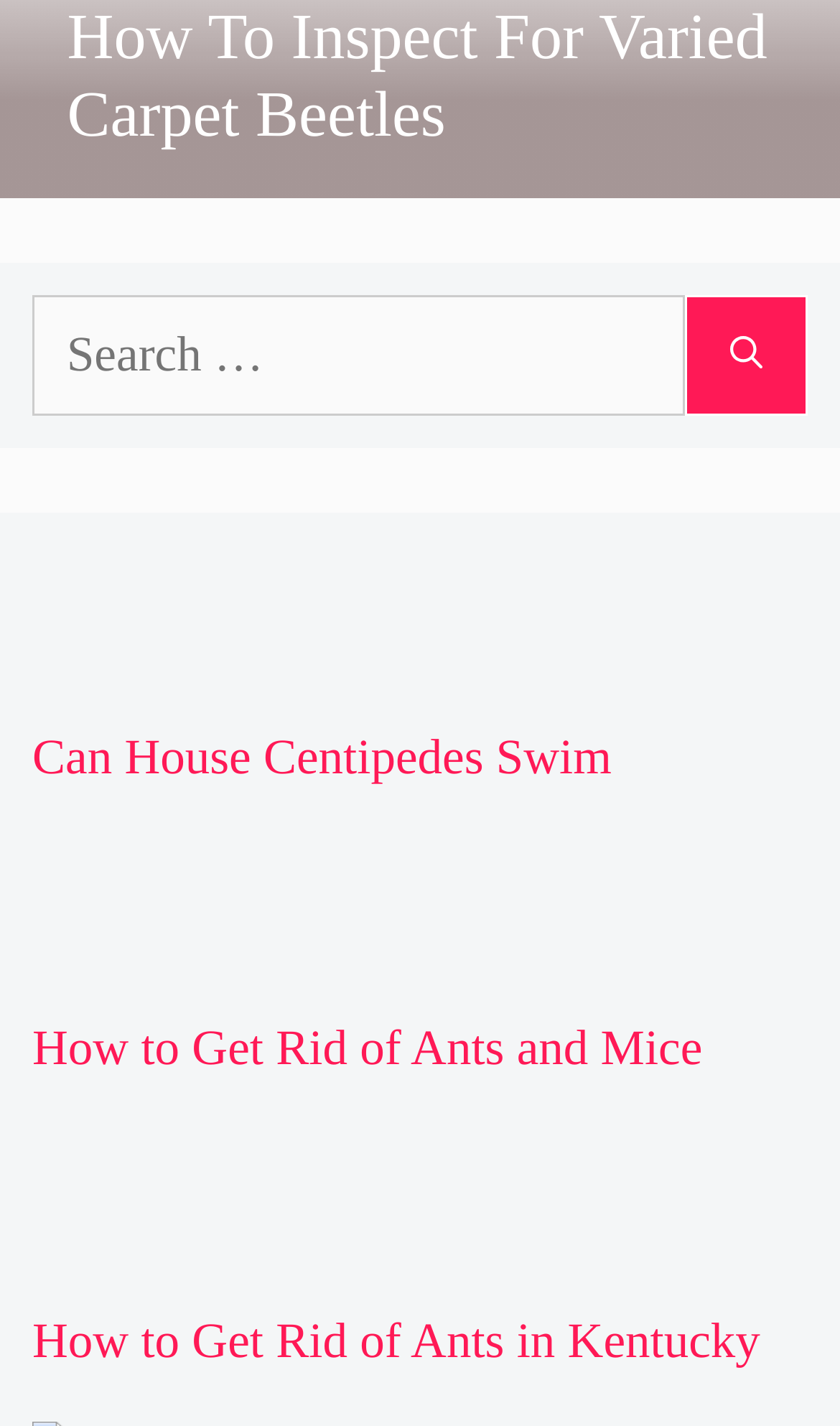Identify the bounding box coordinates of the clickable region to carry out the given instruction: "Click on 'How to Inspect For Varied Carpet Beetles'".

[0.08, 0.002, 0.914, 0.106]